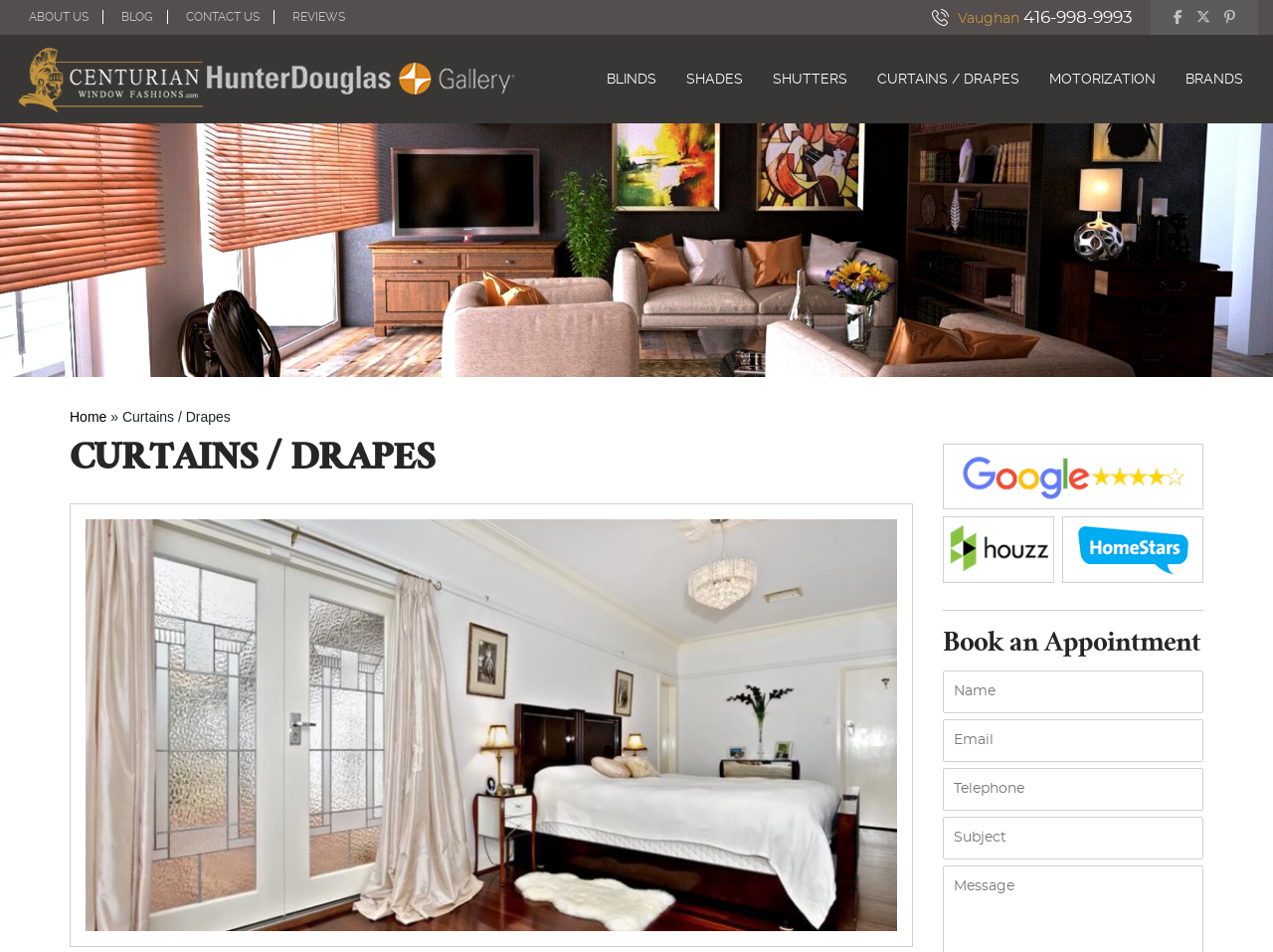Please identify the primary heading on the webpage and return its text.

CURTAINS / DRAPES